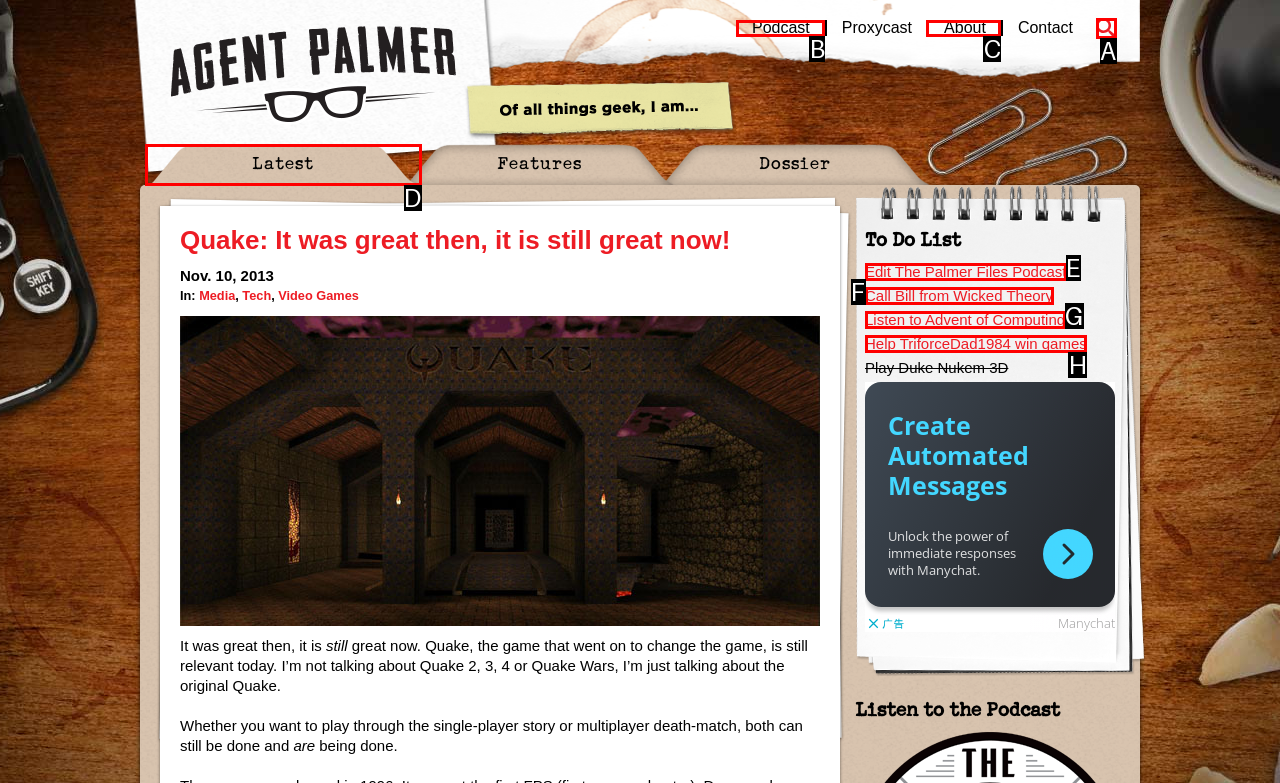From the given choices, which option should you click to complete this task: Visit the 'About' page? Answer with the letter of the correct option.

C